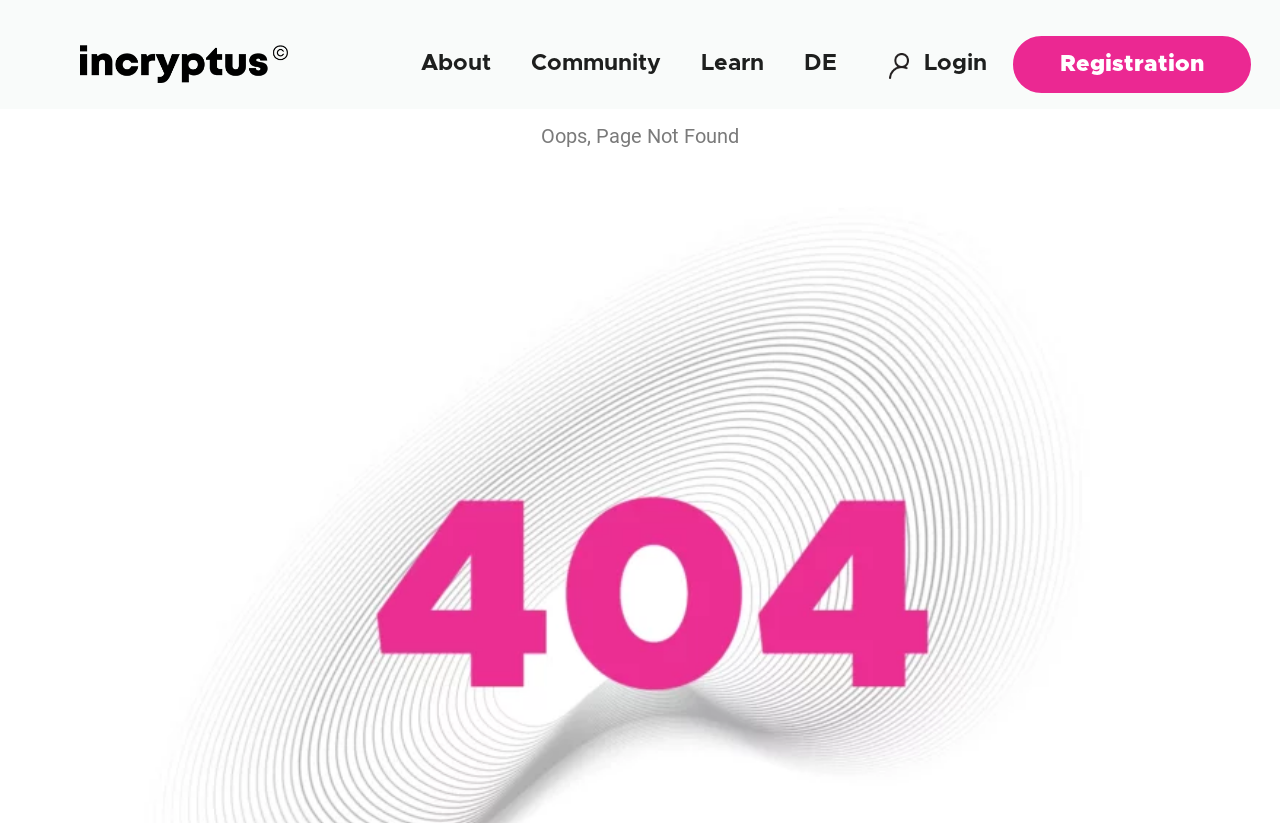Is there a login button on the page?
Based on the image, respond with a single word or phrase.

Yes